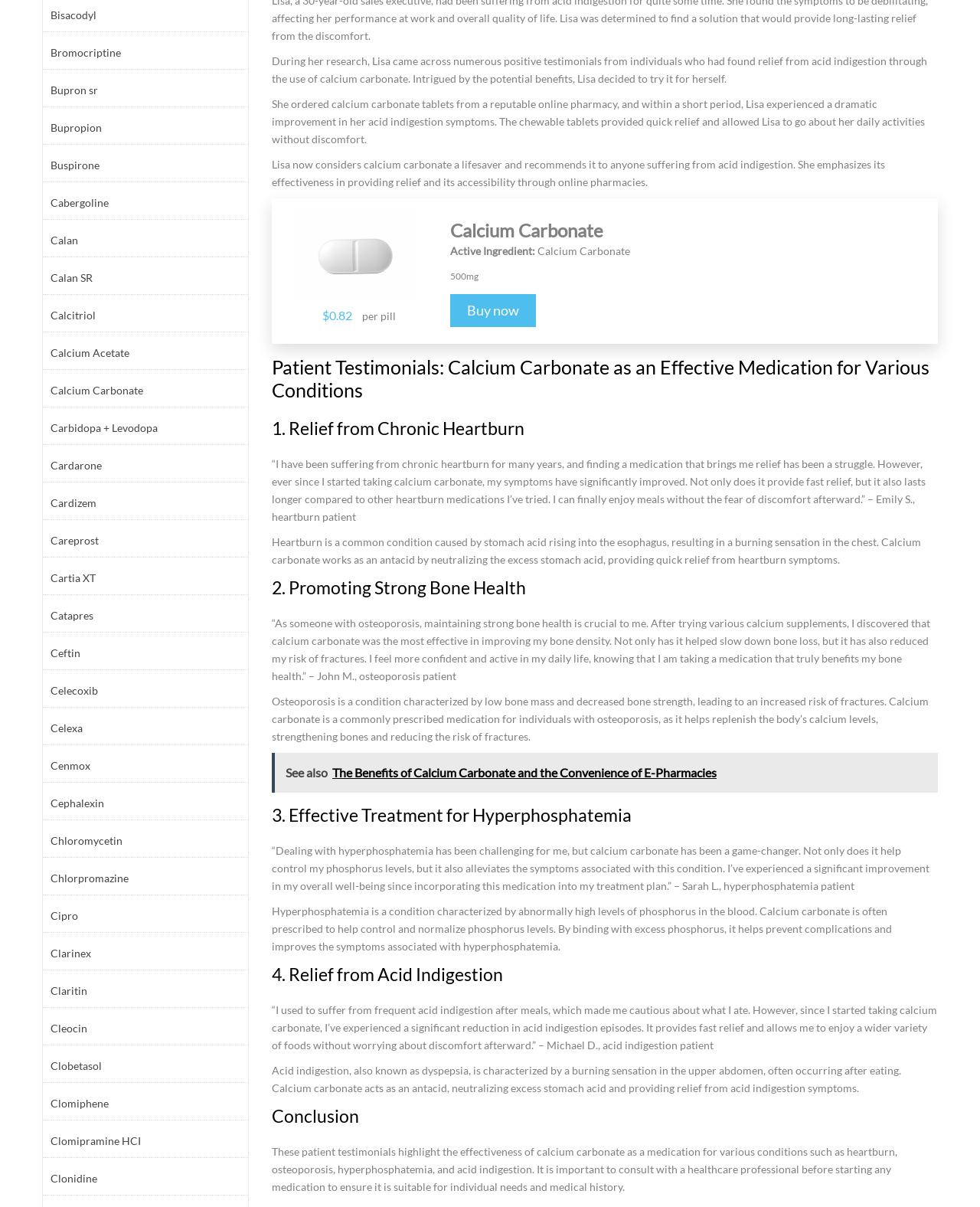Kindly determine the bounding box coordinates for the clickable area to achieve the given instruction: "Buy calcium carbonate tablets".

[0.459, 0.244, 0.546, 0.271]